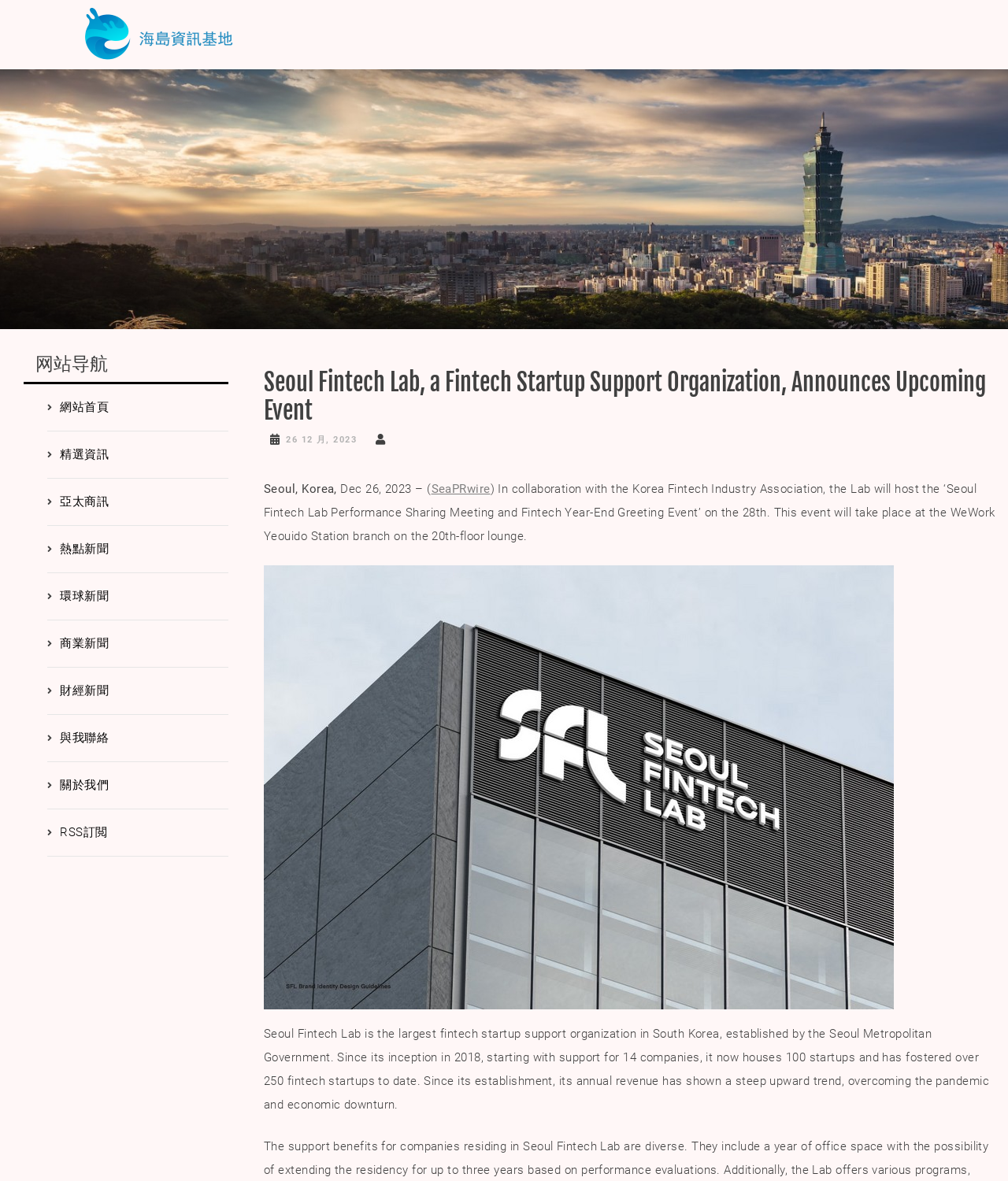Please determine the bounding box coordinates for the element with the description: "26 12 月, 2023".

[0.284, 0.365, 0.354, 0.38]